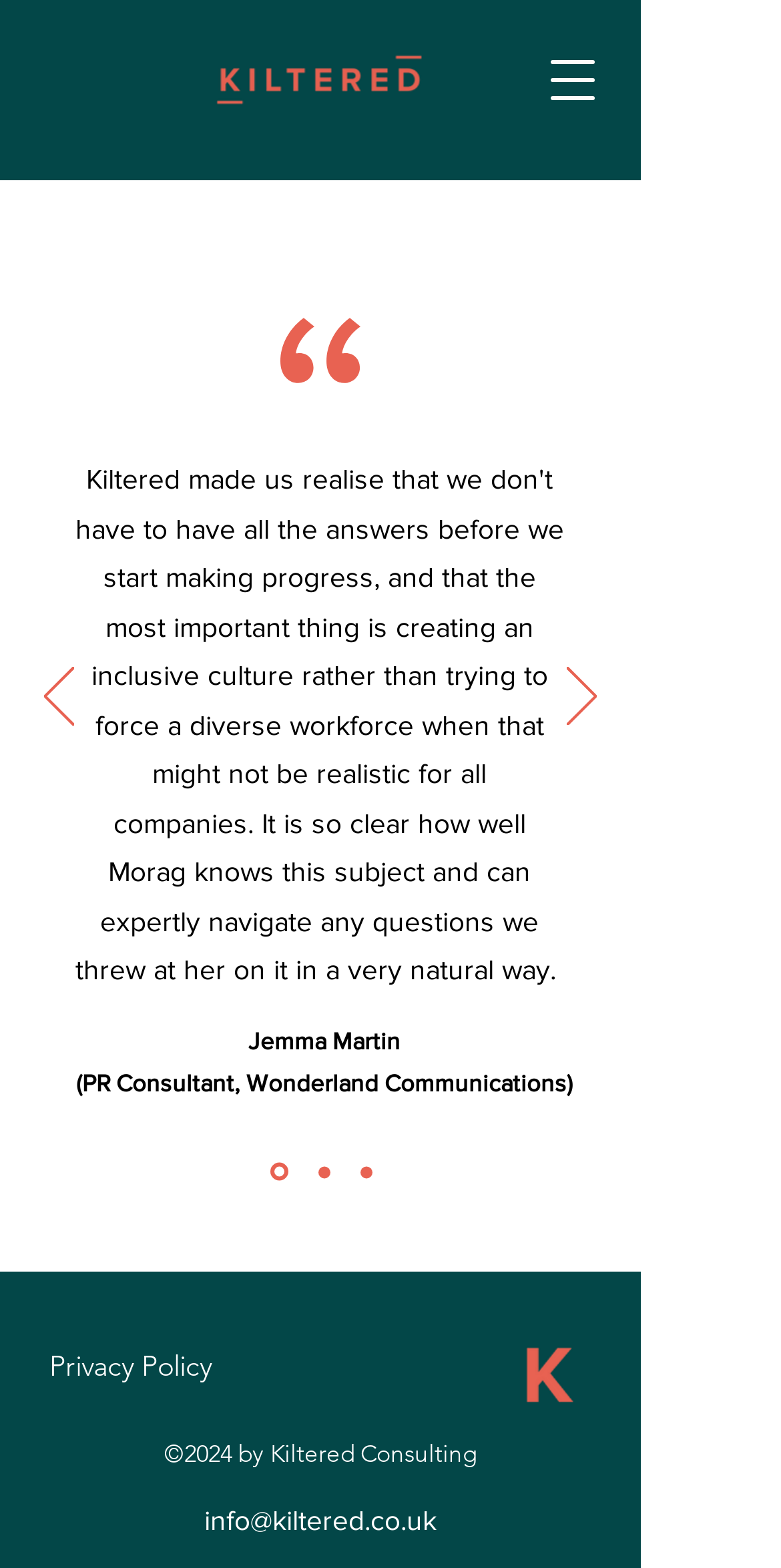Please give a one-word or short phrase response to the following question: 
What is the logo of the company?

Kiltered logo